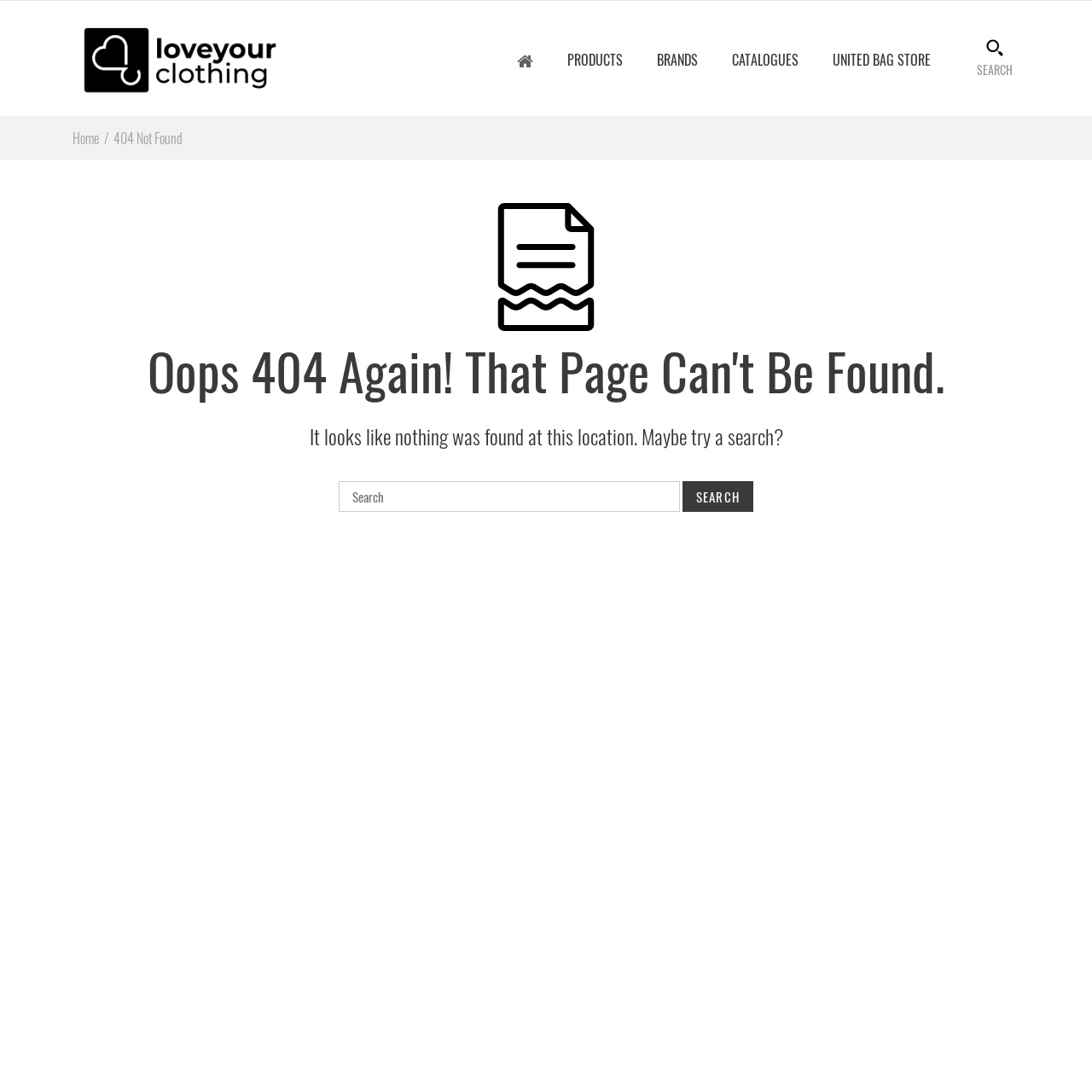Locate the bounding box coordinates of the area you need to click to fulfill this instruction: 'search for products'. The coordinates must be in the form of four float numbers ranging from 0 to 1: [left, top, right, bottom].

[0.895, 0.036, 0.927, 0.071]